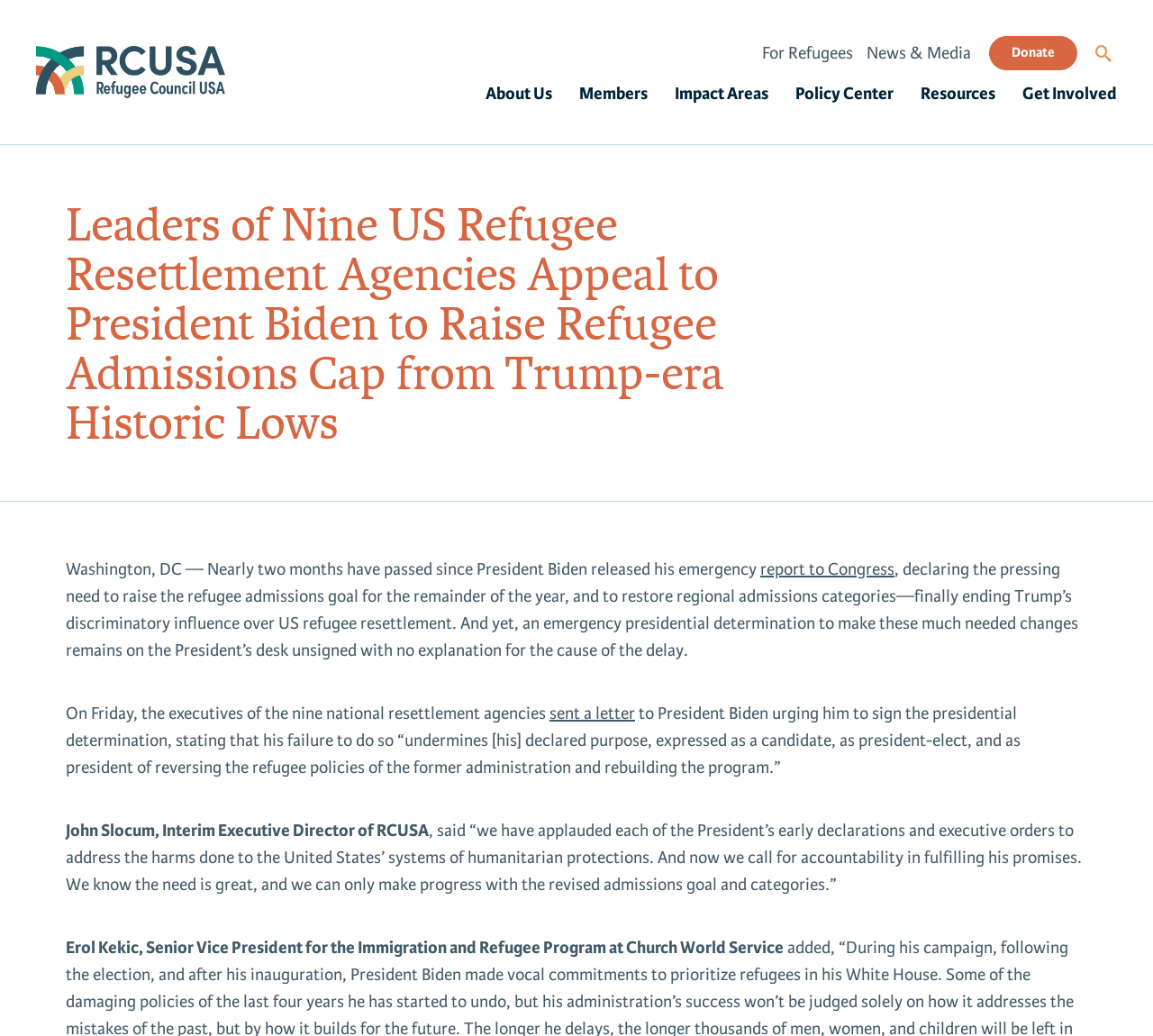Predict the bounding box of the UI element based on this description: "Impact Areas".

[0.585, 0.081, 0.666, 0.104]